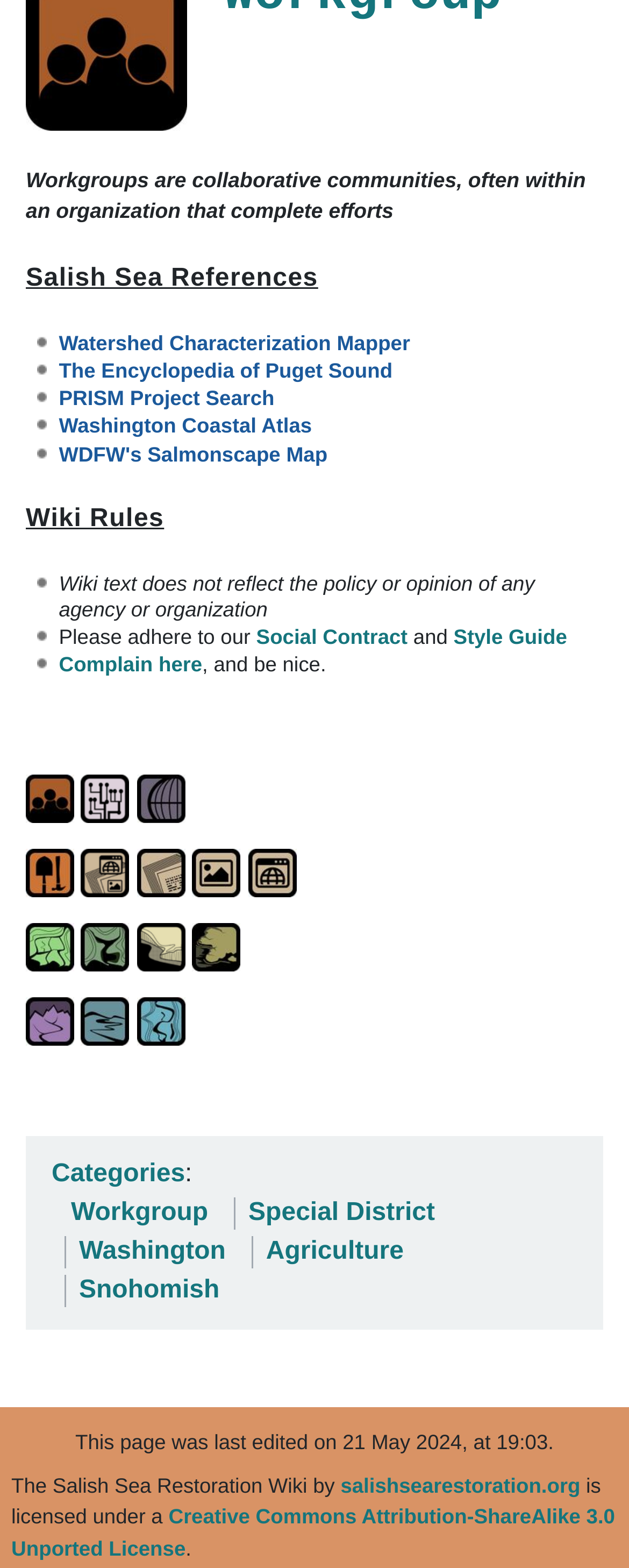Based on the element description: "Style Guide", identify the bounding box coordinates for this UI element. The coordinates must be four float numbers between 0 and 1, listed as [left, top, right, bottom].

[0.721, 0.398, 0.902, 0.414]